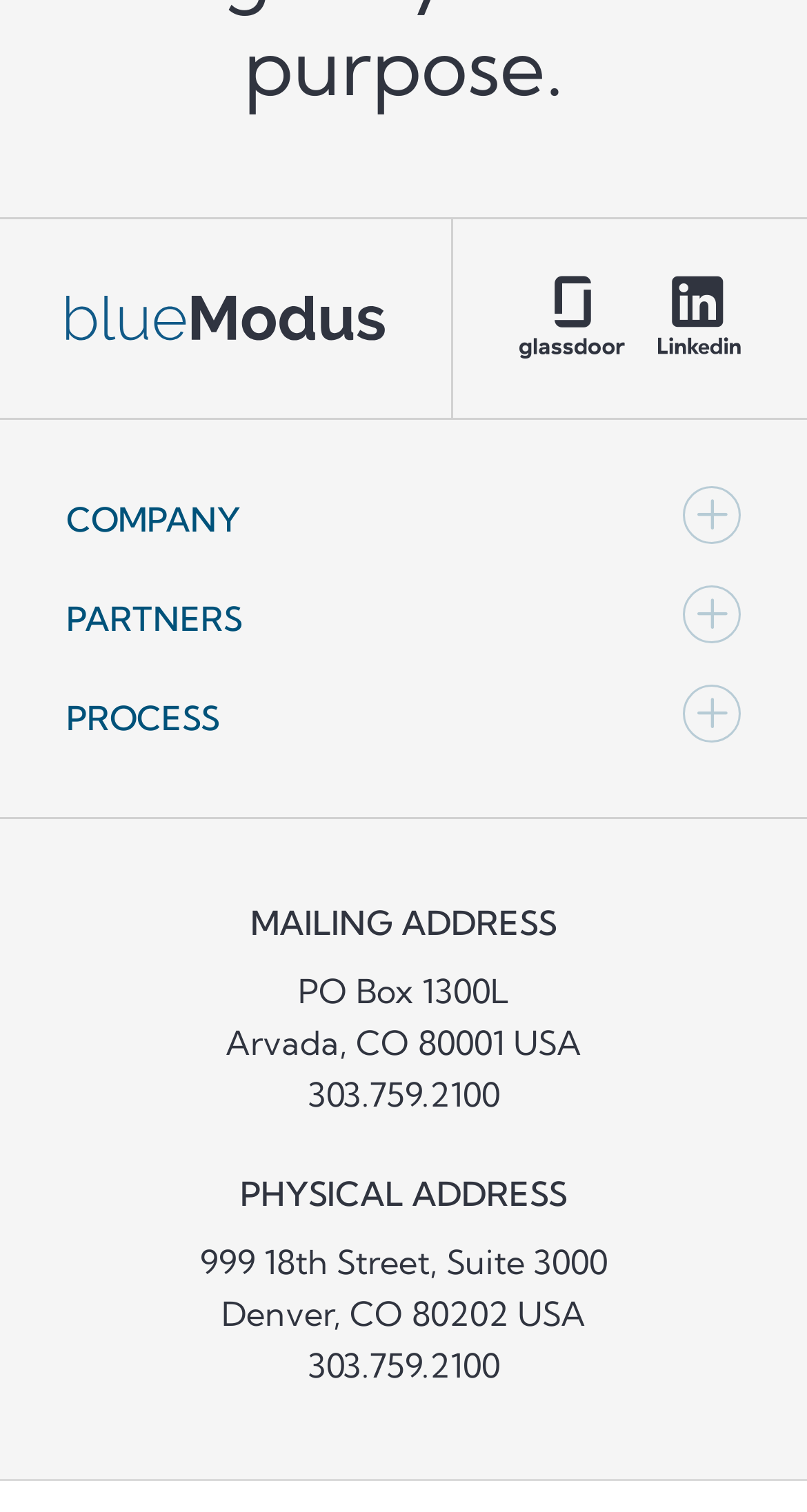Find the bounding box coordinates for the area that must be clicked to perform this action: "Click the BlueModus link".

[0.082, 0.195, 0.477, 0.226]